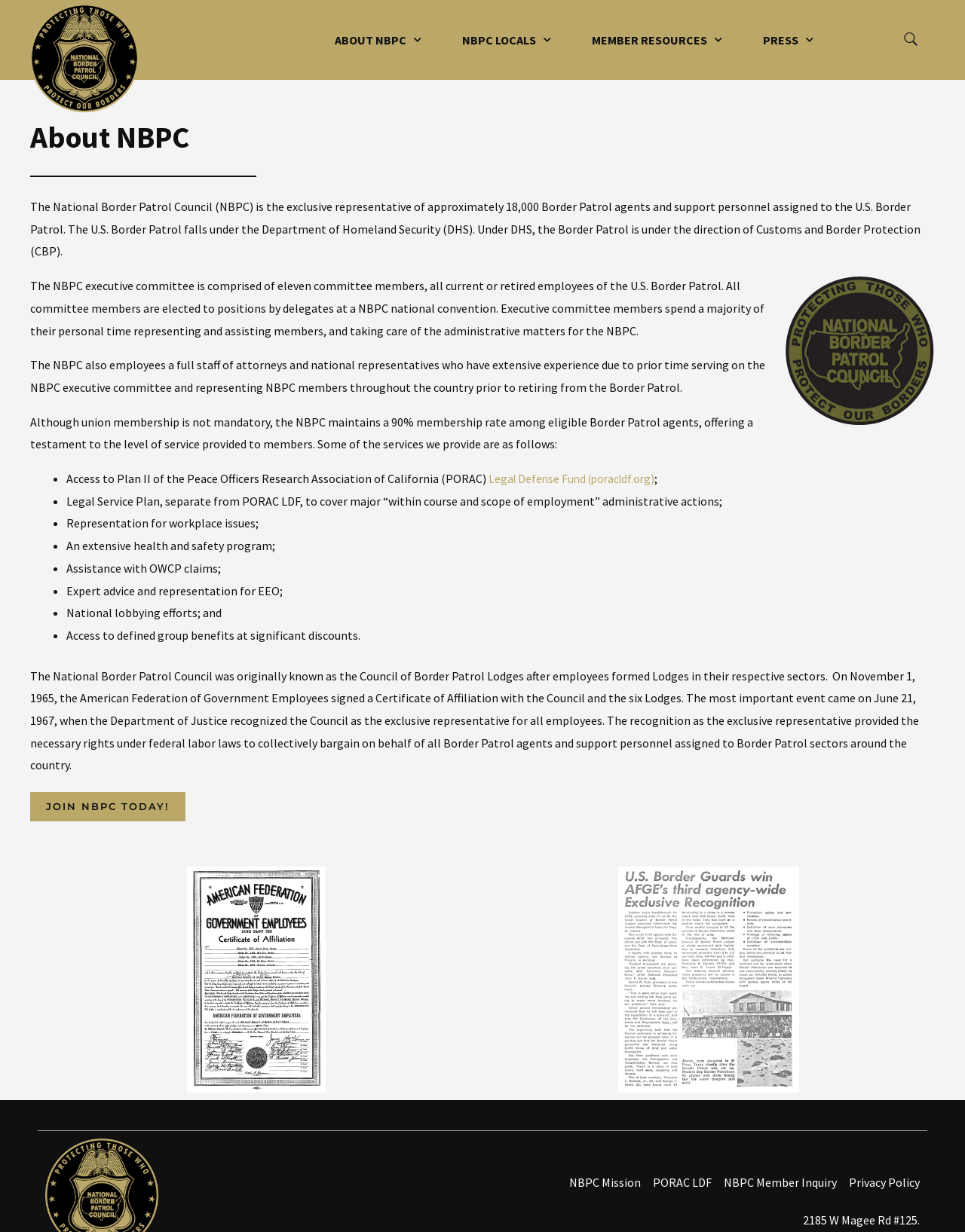Please identify the bounding box coordinates of the element I should click to complete this instruction: 'Join NBPC today'. The coordinates should be given as four float numbers between 0 and 1, like this: [left, top, right, bottom].

[0.031, 0.643, 0.197, 0.67]